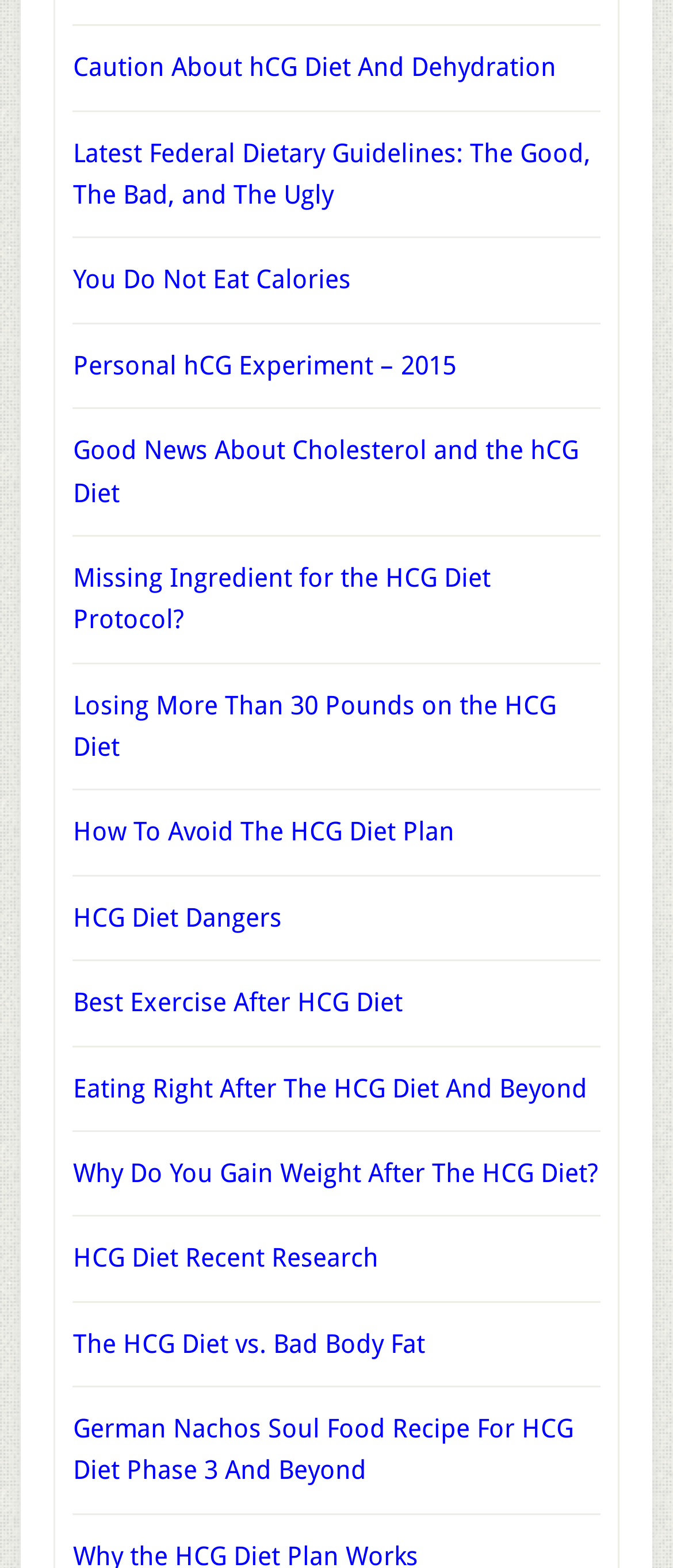Please determine the bounding box coordinates of the section I need to click to accomplish this instruction: "Find out how to avoid the hCG diet plan".

[0.108, 0.521, 0.675, 0.541]